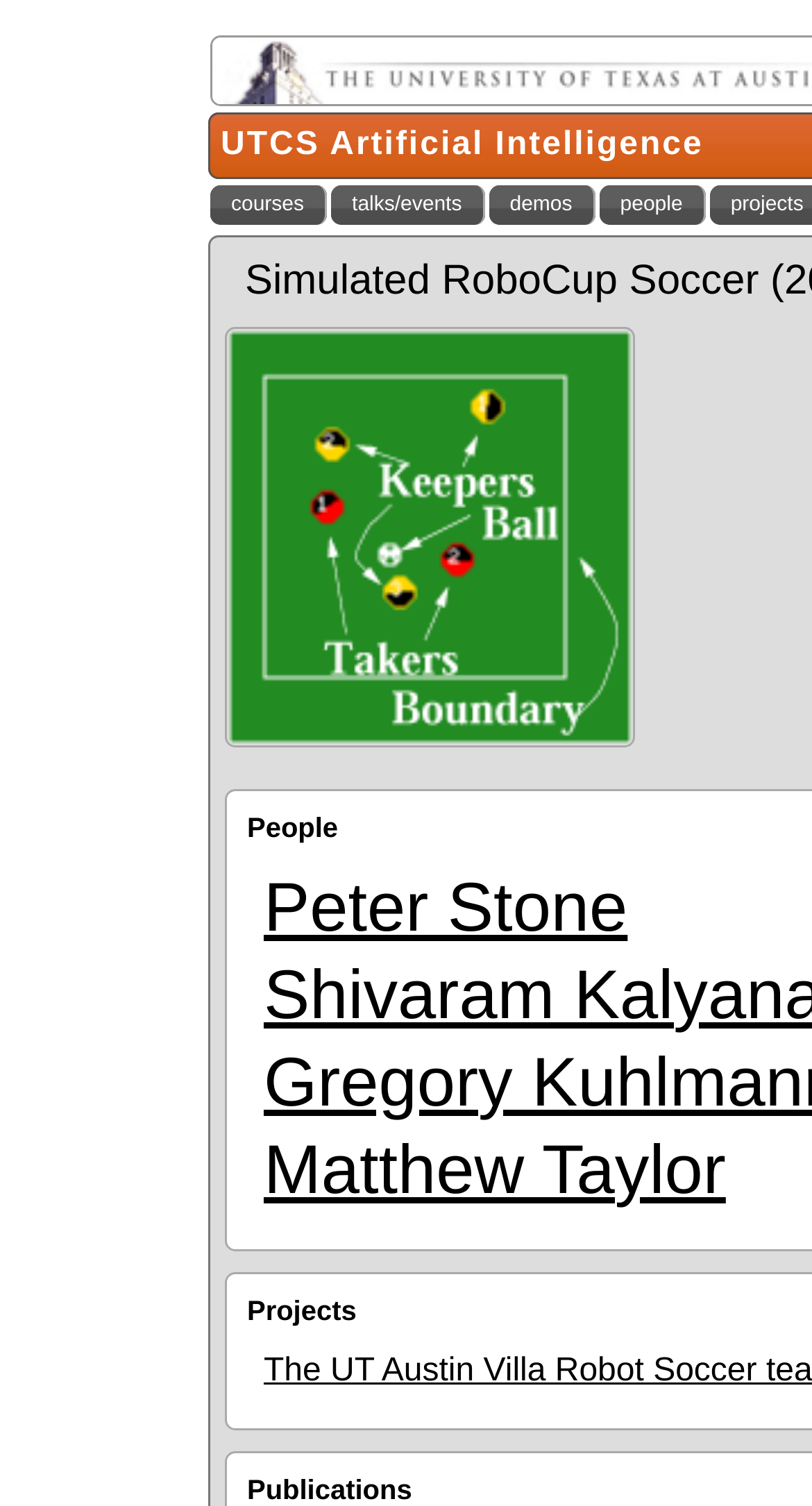What is the last section on the webpage?
Refer to the image and provide a detailed answer to the question.

By analyzing the static text elements, I found that the last section on the webpage is 'Publications'.